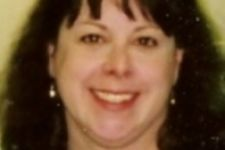Describe the image thoroughly, including all noticeable details.

The image features a smiling woman with dark hair and a friendly expression. She is wearing earrings, suggesting a polished appearance. The background is a soft, light color, which highlights her cheerful demeanor. This photograph accompanies her professional profile, as she is recognized as a Virtual Author’s Assistant, specifically for her work with Peak Editing and Virtual Support, LLC, based in Lakewood, Colorado. This context emphasizes her approachable nature, ideal for a role supporting authors and enhancing their projects through editing and virtual assistance.